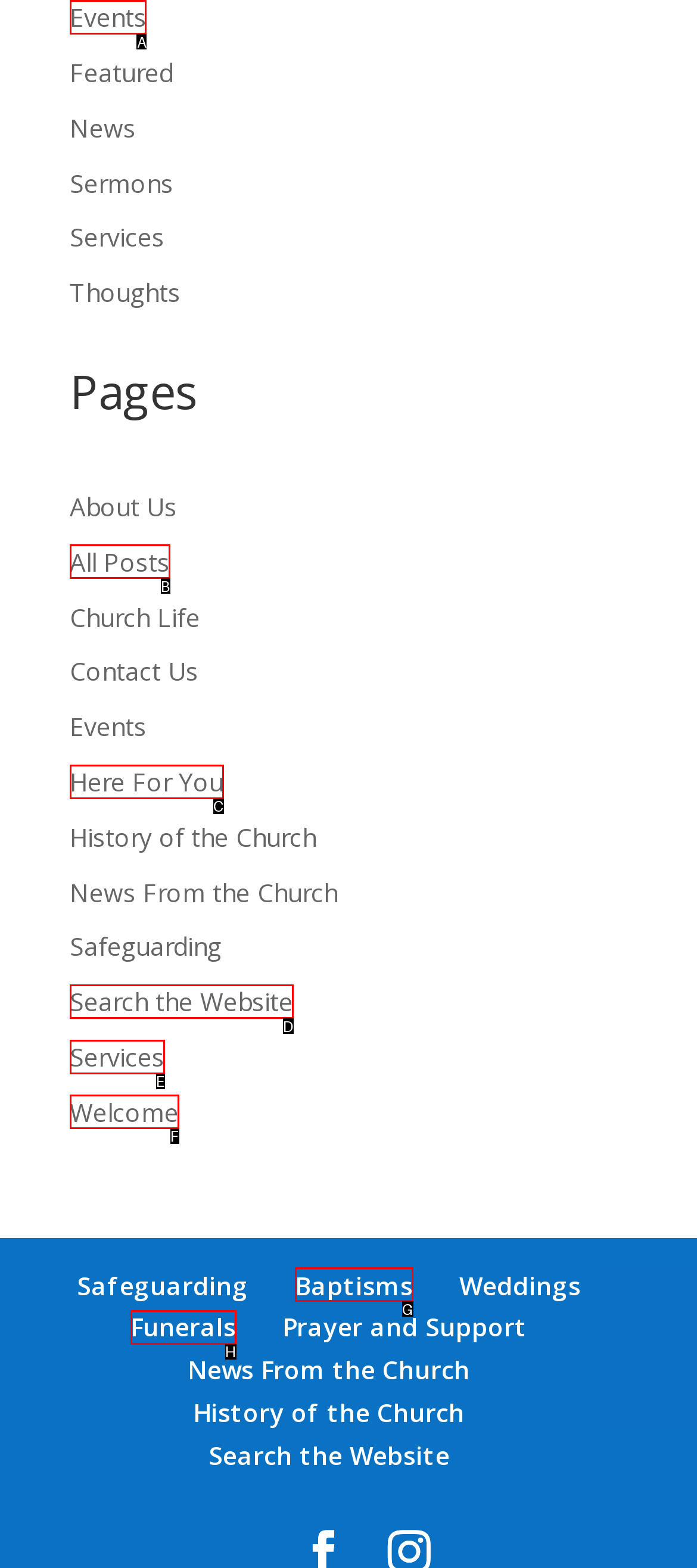Point out the letter of the HTML element you should click on to execute the task: Click on Events
Reply with the letter from the given options.

A